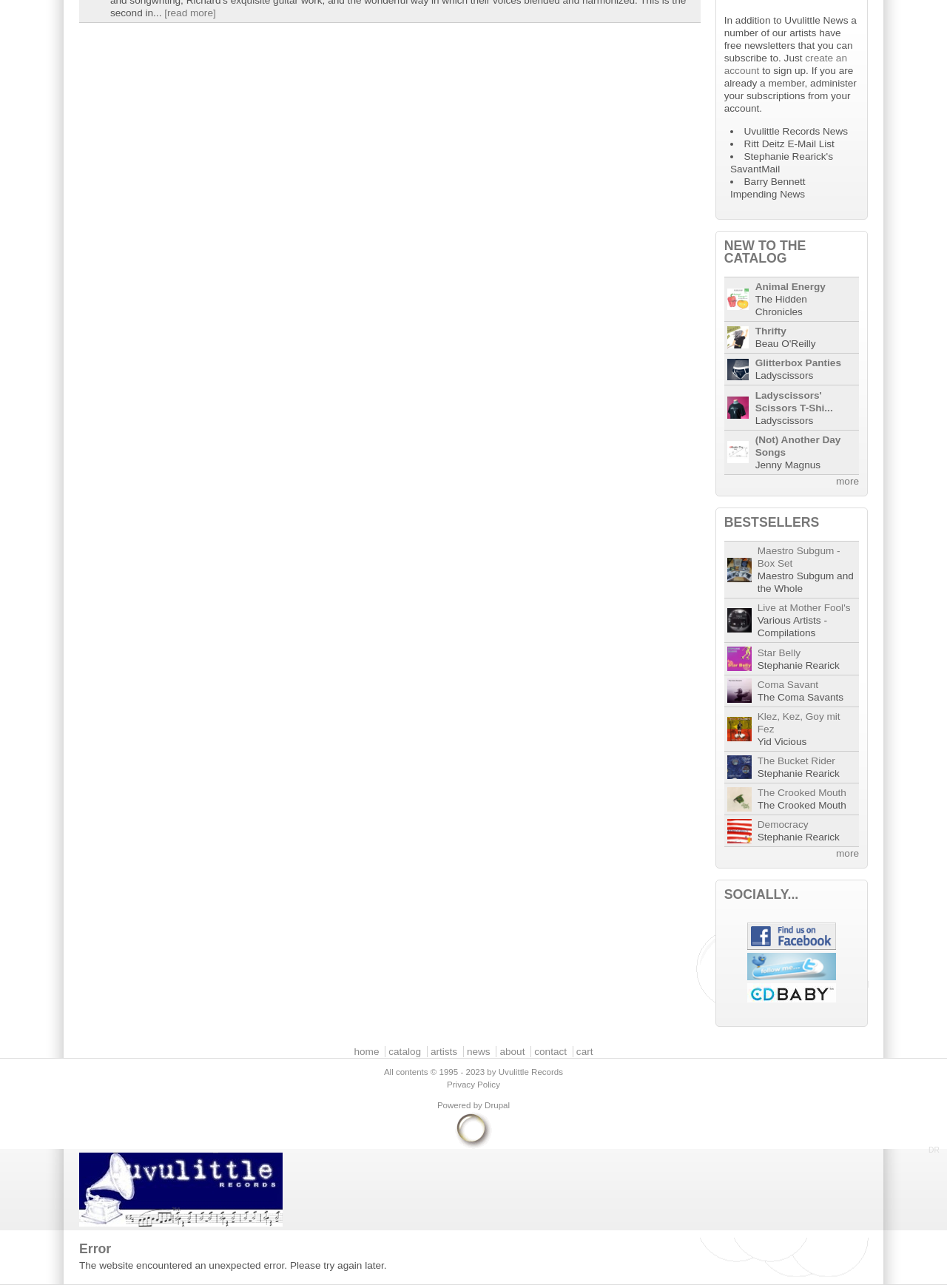Using the given description, provide the bounding box coordinates formatted as (top-left x, top-left y, bottom-right x, bottom-right y), with all values being floating point numbers between 0 and 1. Description: Maestro Subgum - Box Set

[0.8, 0.423, 0.887, 0.442]